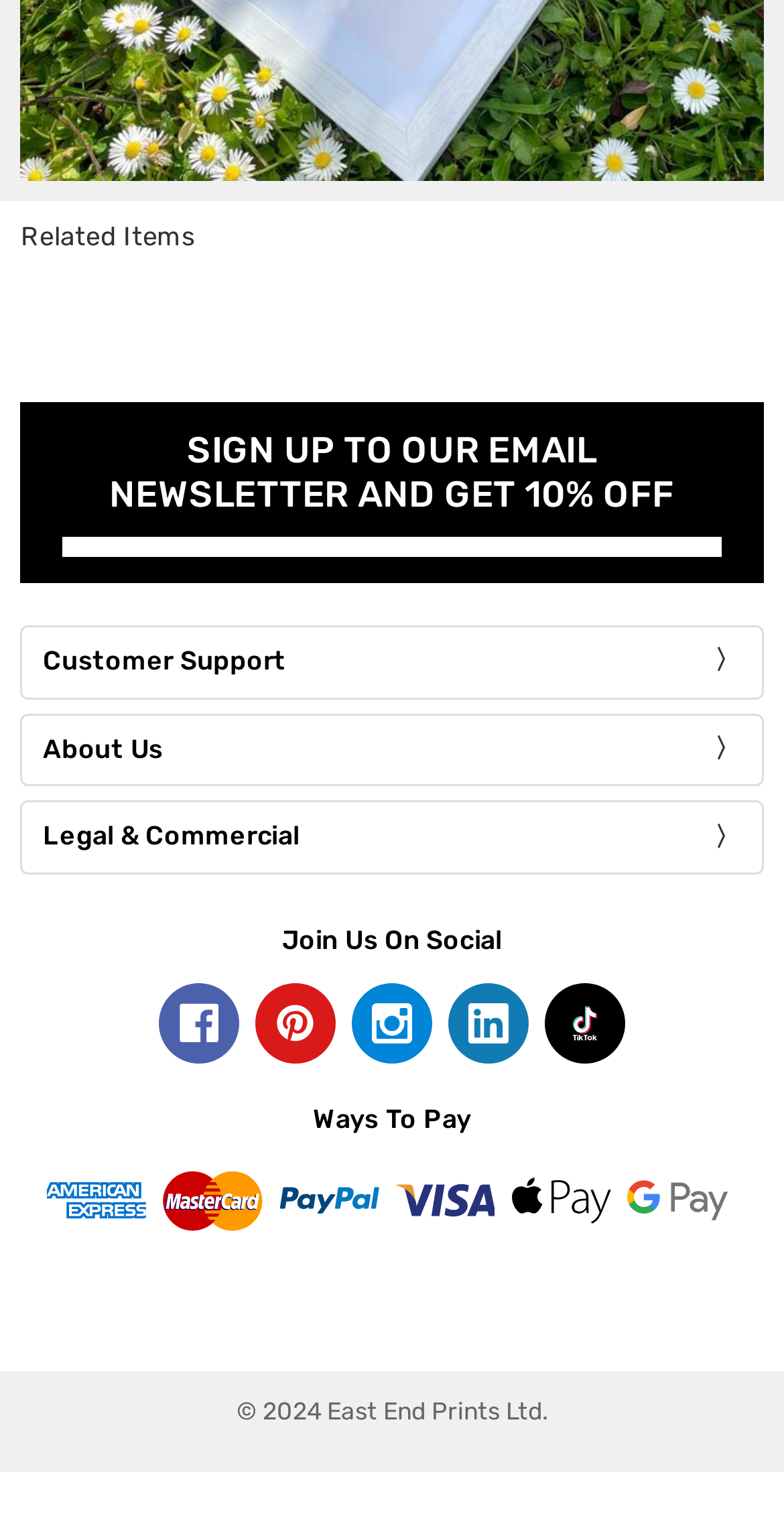Locate the UI element described by Privacy & Cookie Notice and provide its bounding box coordinates. Use the format (top-left x, top-left y, bottom-right x, bottom-right y) with all values as floating point numbers between 0 and 1.

[0.055, 0.588, 0.414, 0.608]